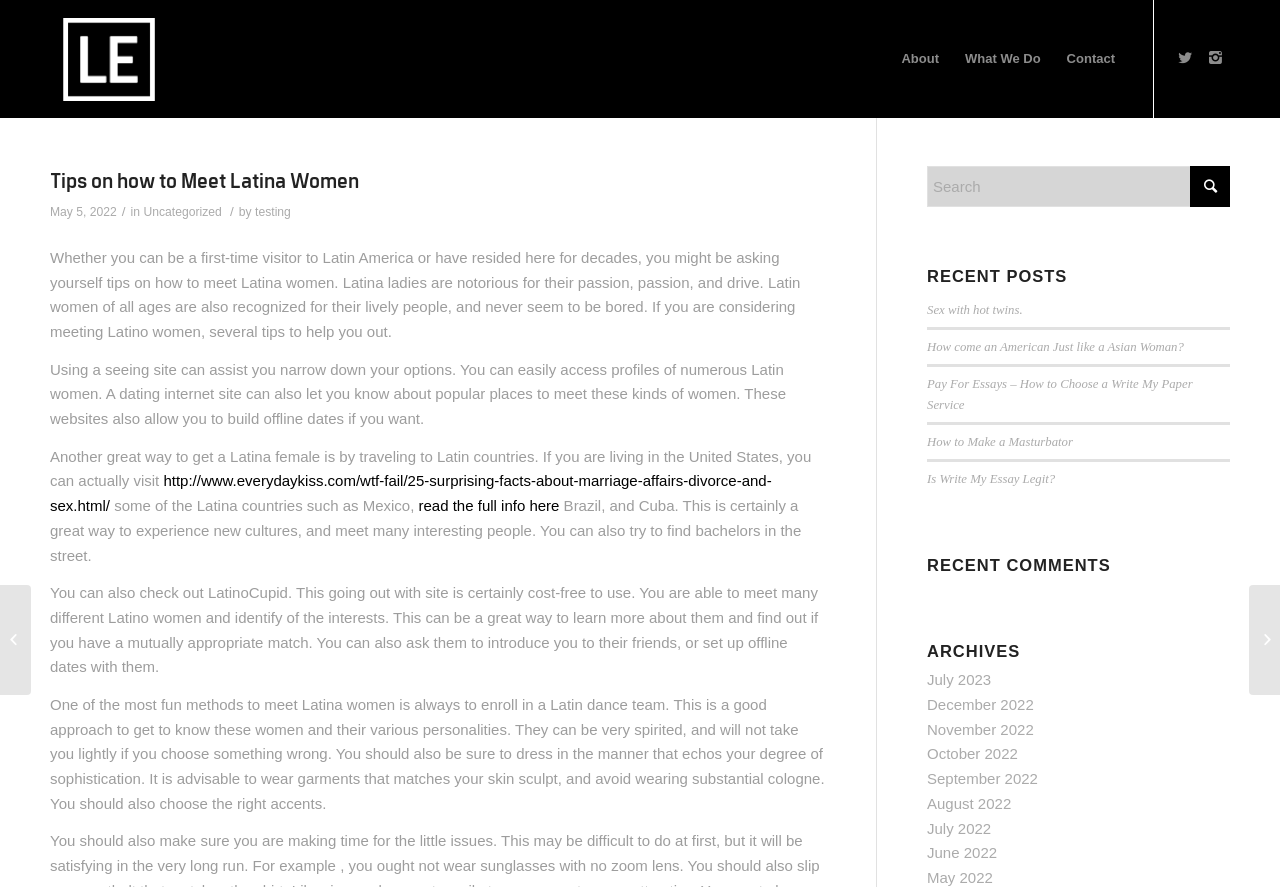What is the purpose of the article?
Using the image as a reference, answer with just one word or a short phrase.

To provide tips on meeting Latina women